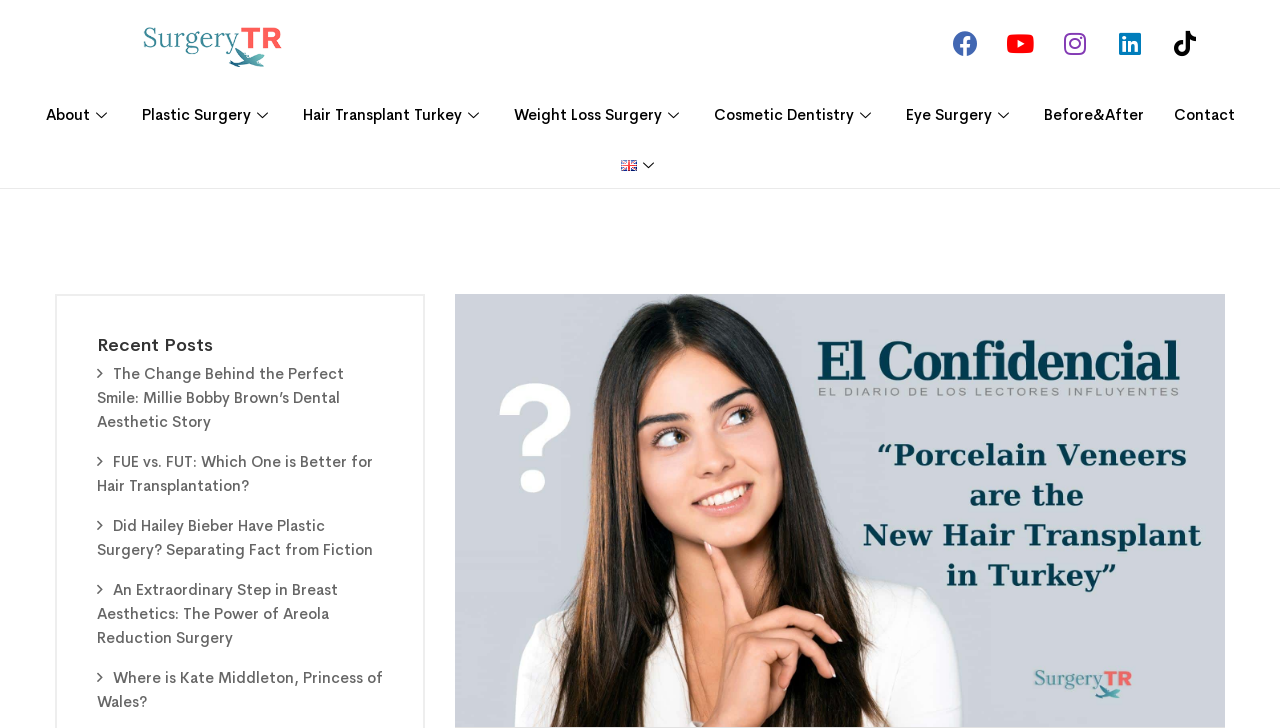Specify the bounding box coordinates of the area that needs to be clicked to achieve the following instruction: "Click the image at the top".

None